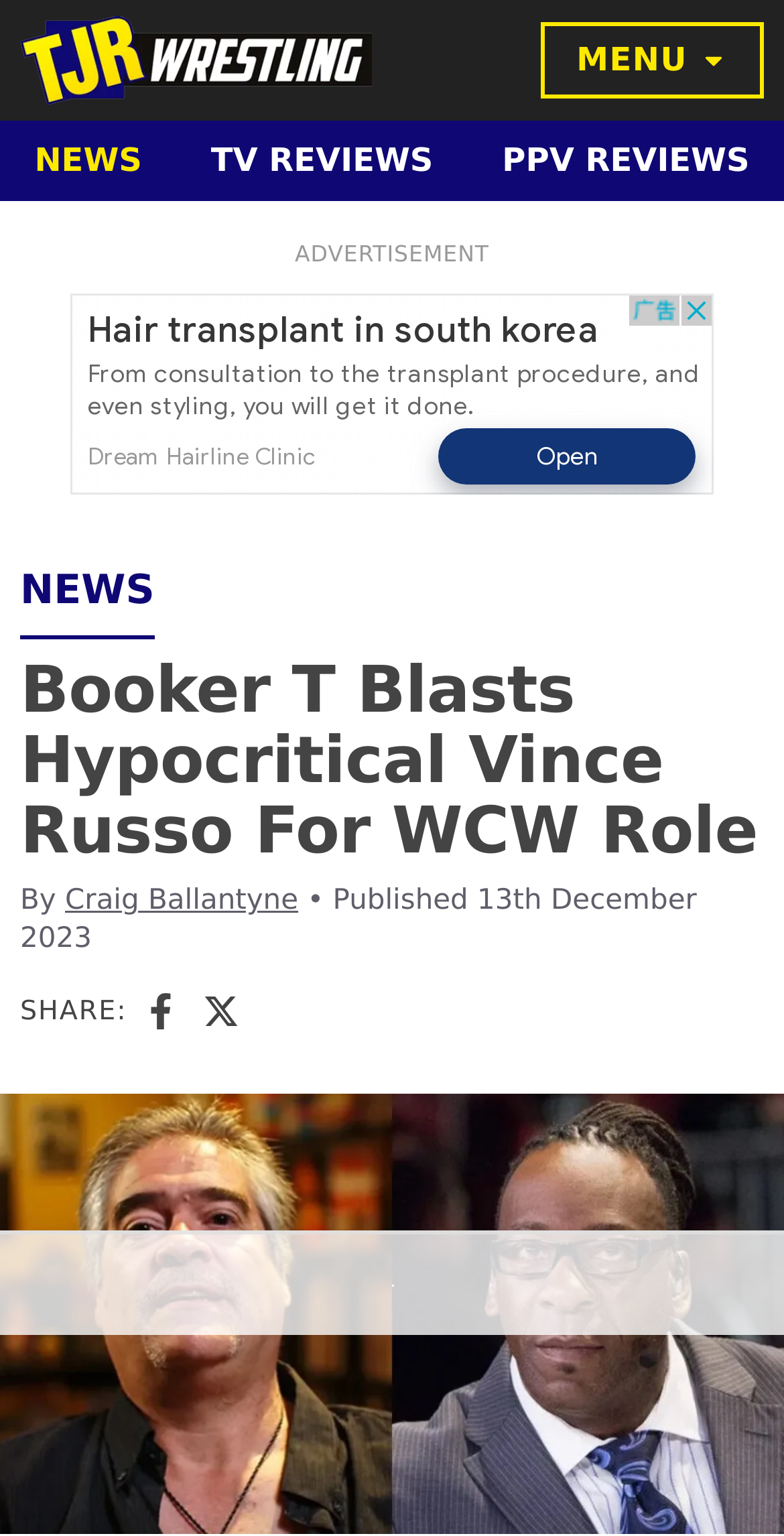How many main navigation links are there?
Based on the visual, give a brief answer using one word or a short phrase.

3